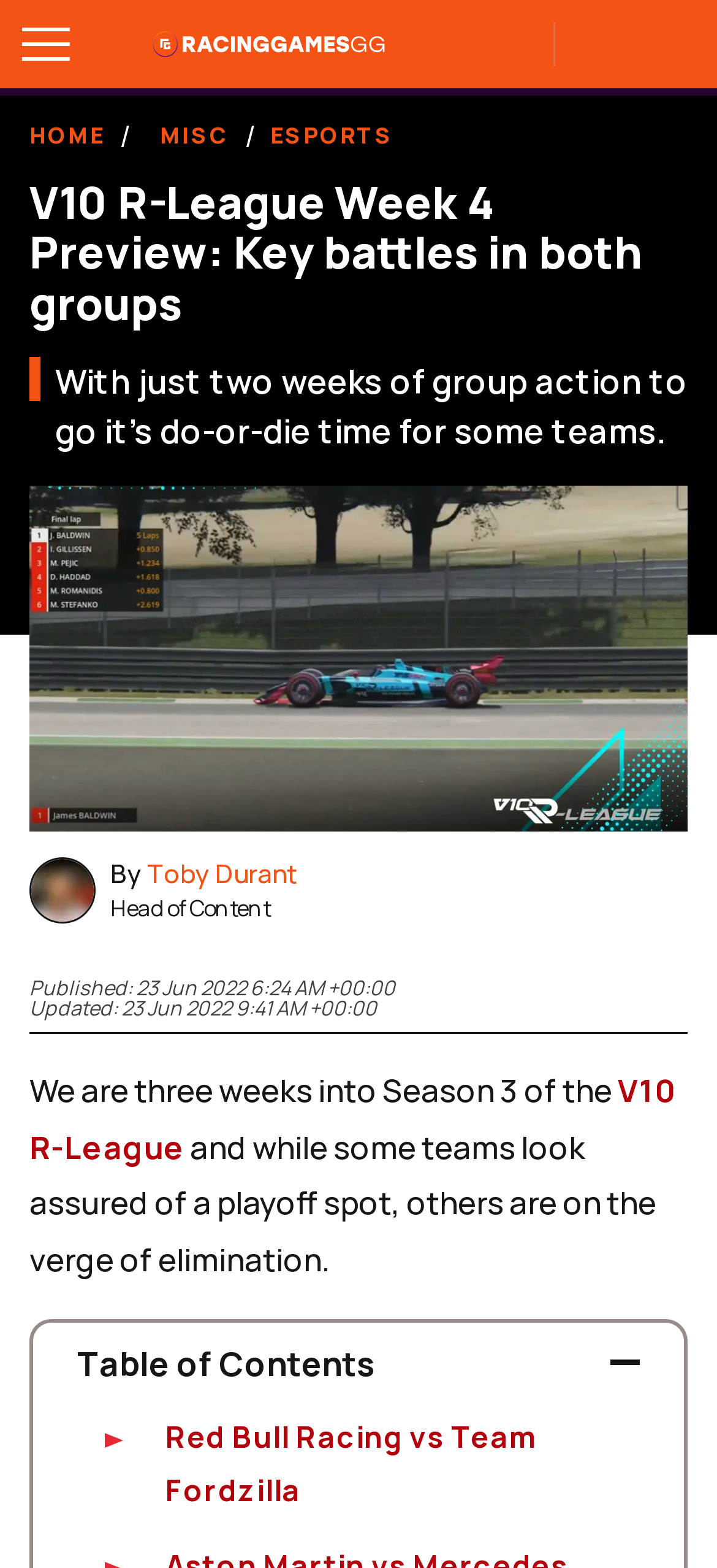Locate the bounding box of the UI element defined by this description: "misc". The coordinates should be given as four float numbers between 0 and 1, formatted as [left, top, right, bottom].

[0.203, 0.07, 0.341, 0.103]